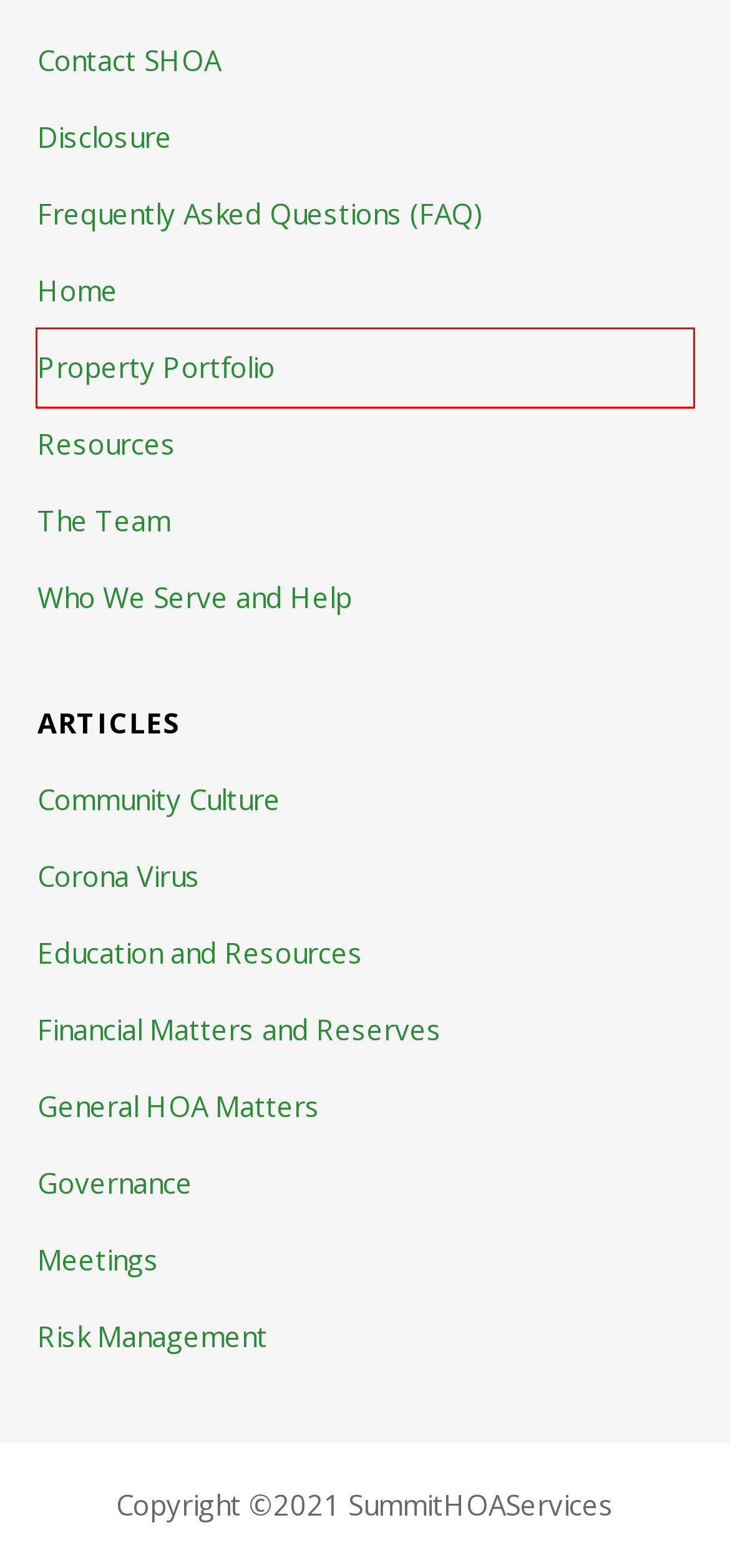You are given a screenshot of a webpage with a red rectangle bounding box. Choose the best webpage description that matches the new webpage after clicking the element in the bounding box. Here are the candidates:
A. Education and Resources – Summit HOA Services
B. Property Portfolio – Summit HOA Services
C. The Team – Summit HOA Services
D. General HOA Matters – Summit HOA Services
E. Disclosure – Summit HOA Services
F. Corona Virus – Summit HOA Services
G. Governance – Summit HOA Services
H. Risk Management – Summit HOA Services

B